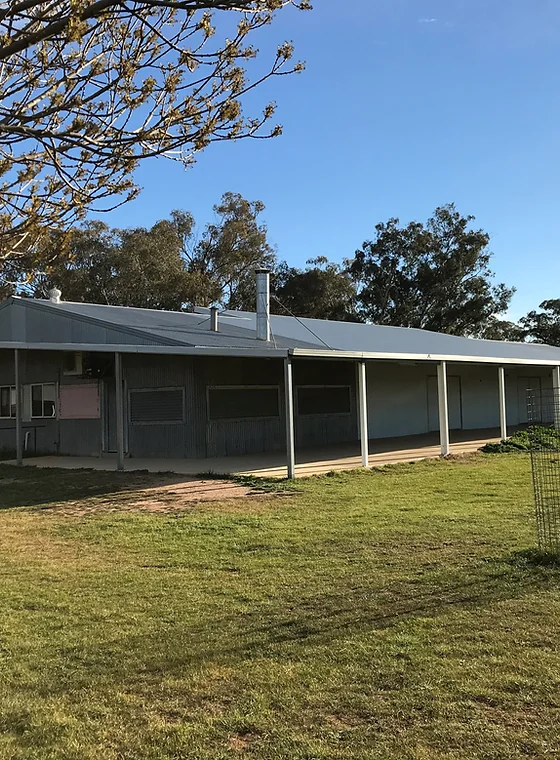What type of events are held at the Illabo Showground Hall?
Please answer the question with a single word or phrase, referencing the image.

weddings, parties, and local shows